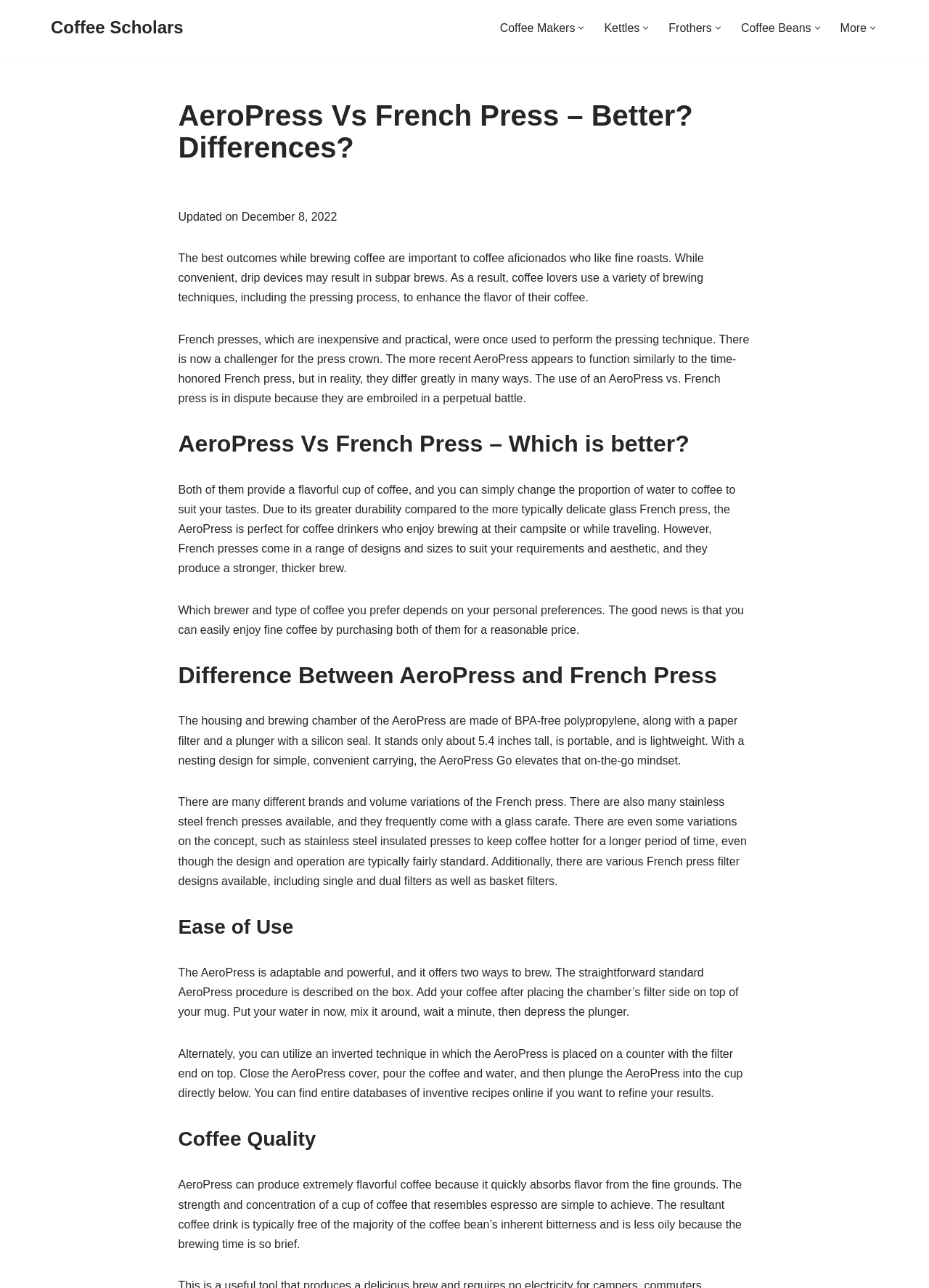What is the main topic of this webpage?
Please give a detailed and elaborate explanation in response to the question.

Based on the content of the webpage, it appears to be discussing the differences and similarities between AeroPress and French Press coffee brewing methods, making coffee brewing the main topic of this webpage.